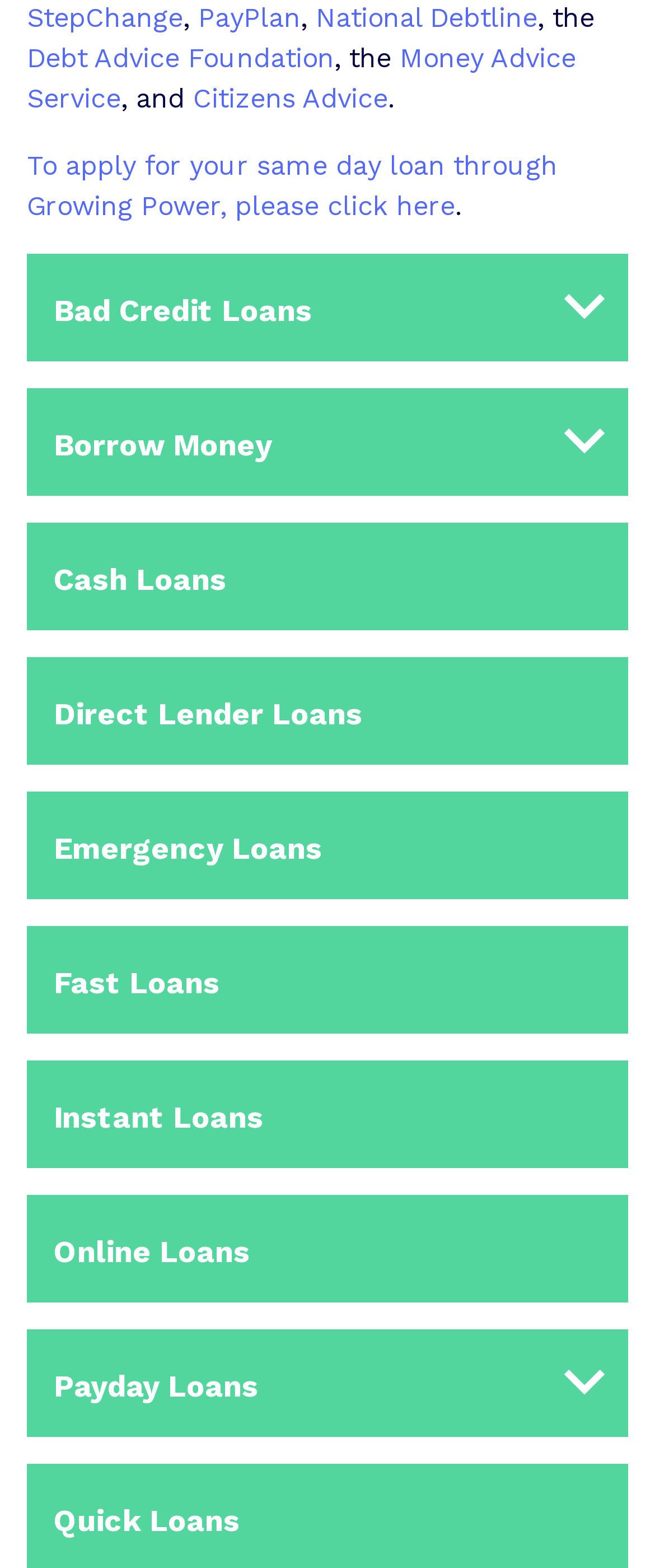Please find the bounding box coordinates of the element that needs to be clicked to perform the following instruction: "Visit Payday Loans". The bounding box coordinates should be four float numbers between 0 and 1, represented as [left, top, right, bottom].

[0.041, 0.848, 0.959, 0.916]